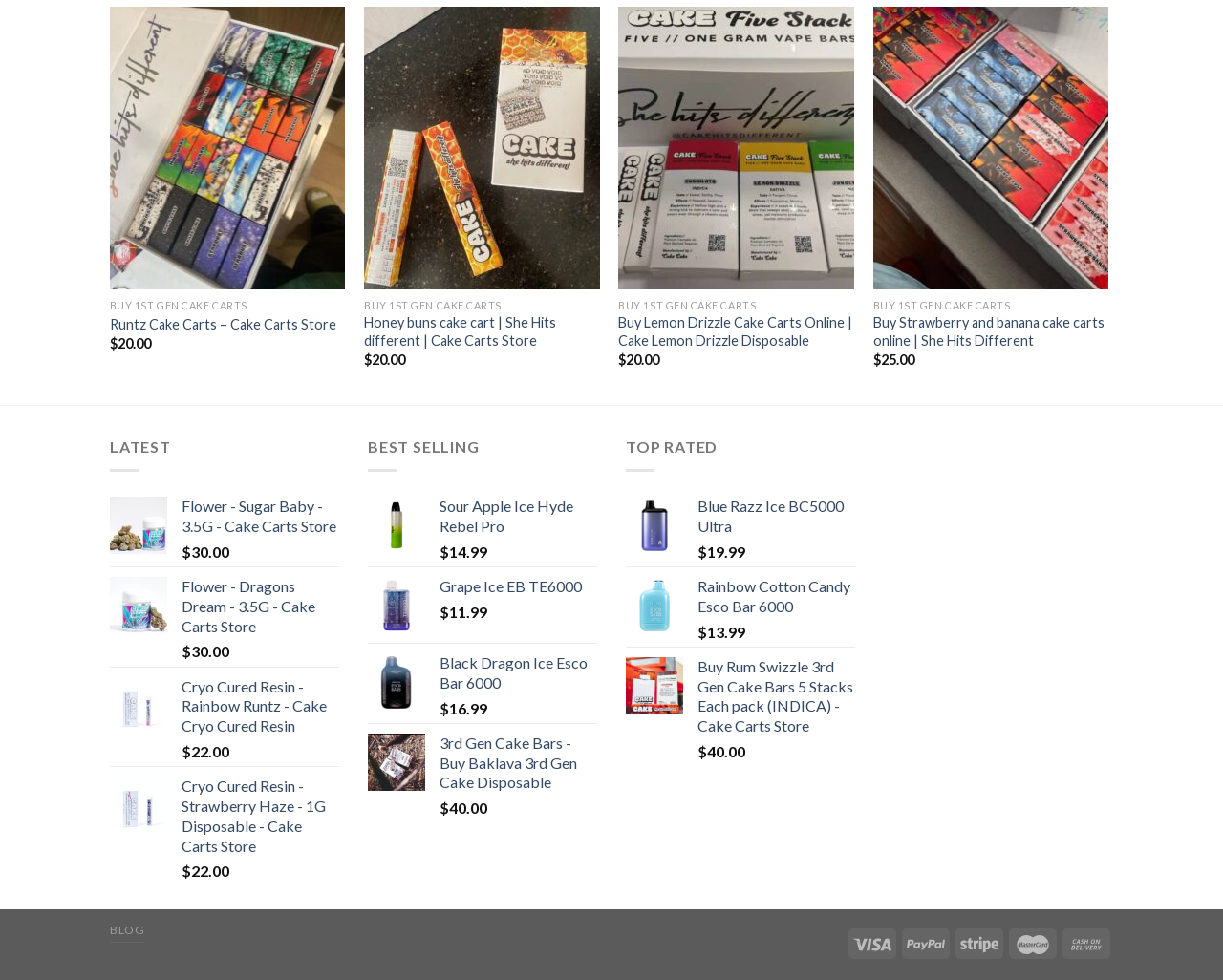Using the given description, provide the bounding box coordinates formatted as (top-left x, top-left y, bottom-right x, bottom-right y), with all values being floating point numbers between 0 and 1. Description: Quick View

[0.714, 0.296, 0.906, 0.329]